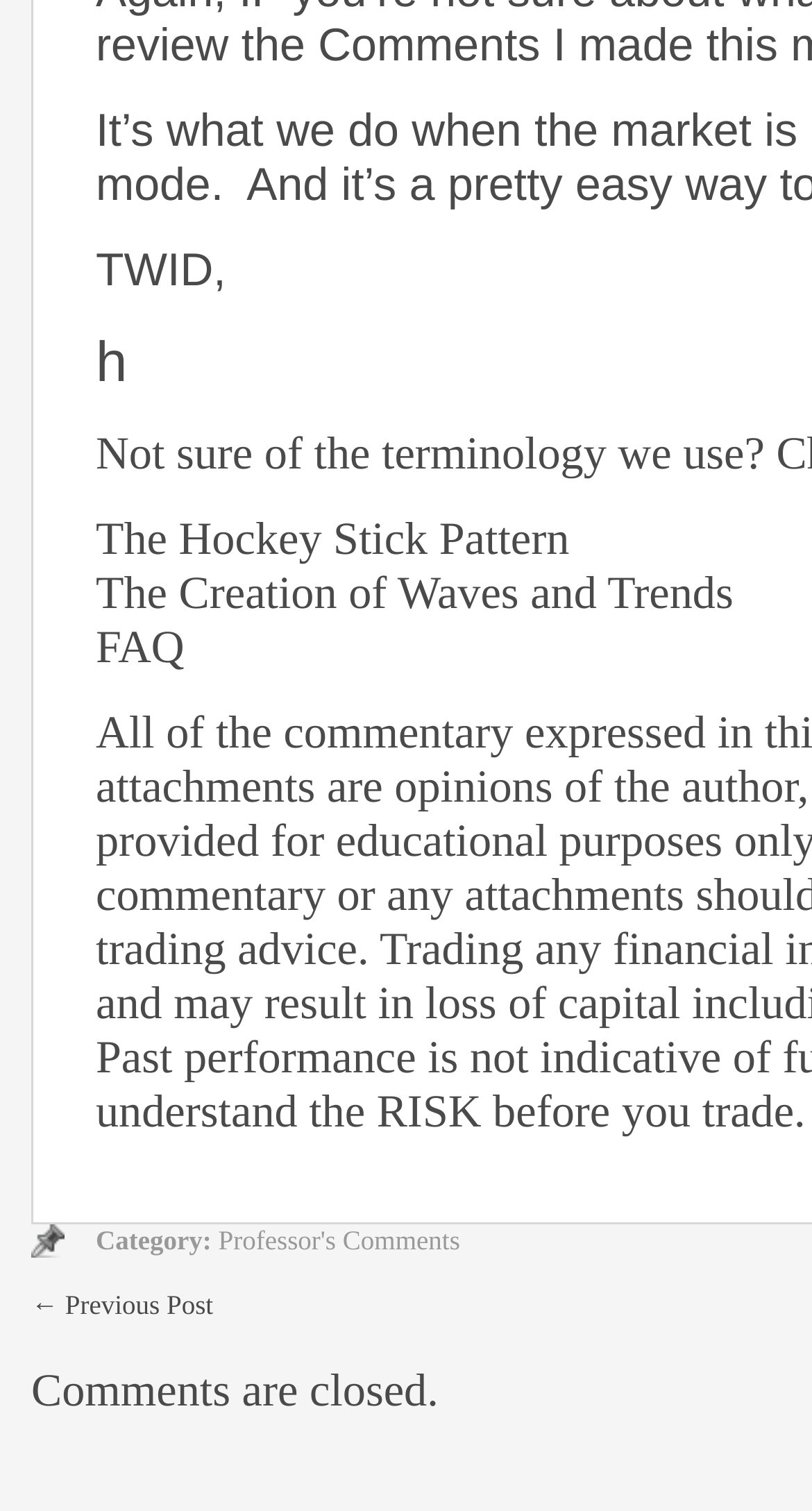Locate the bounding box of the UI element described by: "+353 1 442 9545" in the given webpage screenshot.

None